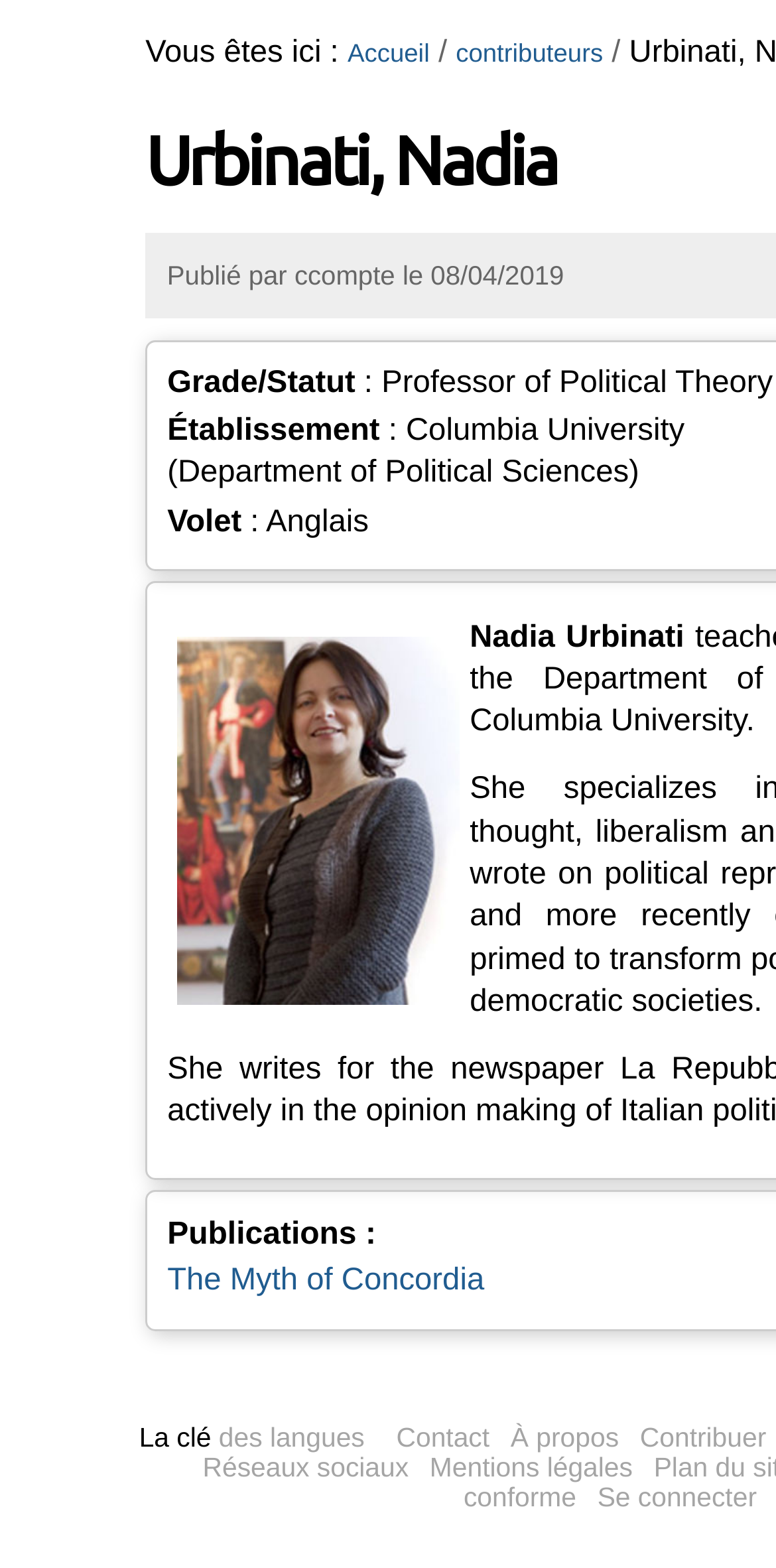What is the publication date of the article?
Please provide a detailed answer to the question.

The publication date is found in the text element with the content '08/04/2019' located at coordinates [0.555, 0.166, 0.727, 0.185].